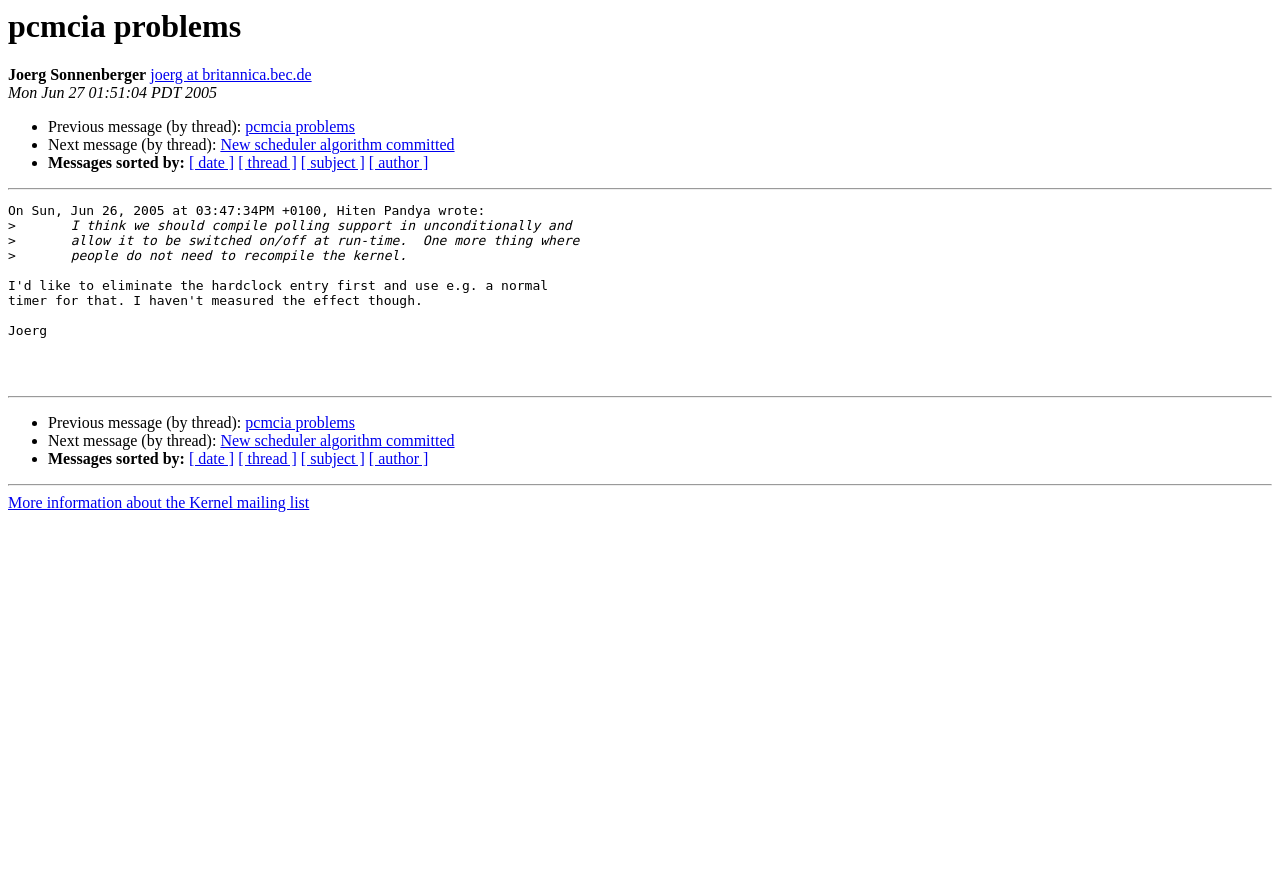Determine the coordinates of the bounding box for the clickable area needed to execute this instruction: "Get more information about the Kernel mailing list".

[0.006, 0.564, 0.242, 0.584]